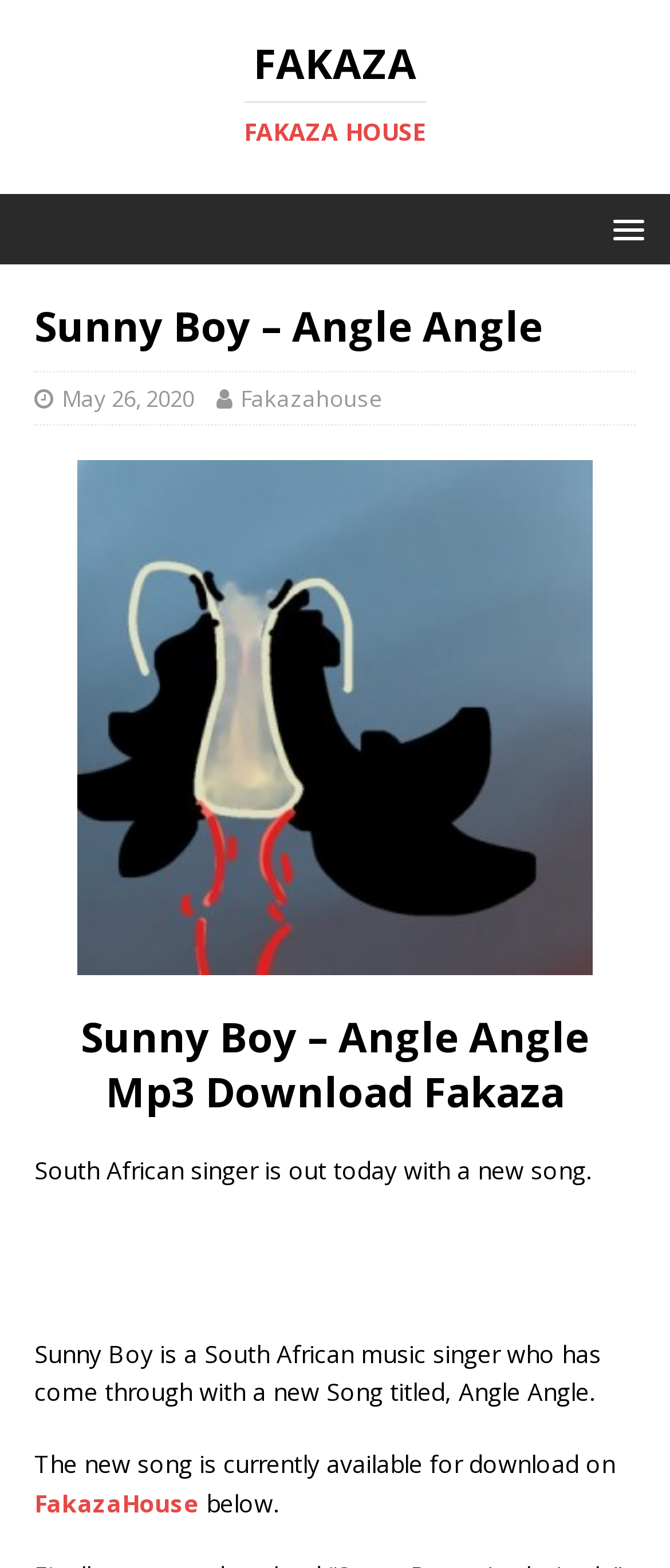From the element description Fakazahouse, predict the bounding box coordinates of the UI element. The coordinates must be specified in the format (top-left x, top-left y, bottom-right x, bottom-right y) and should be within the 0 to 1 range.

[0.359, 0.244, 0.572, 0.263]